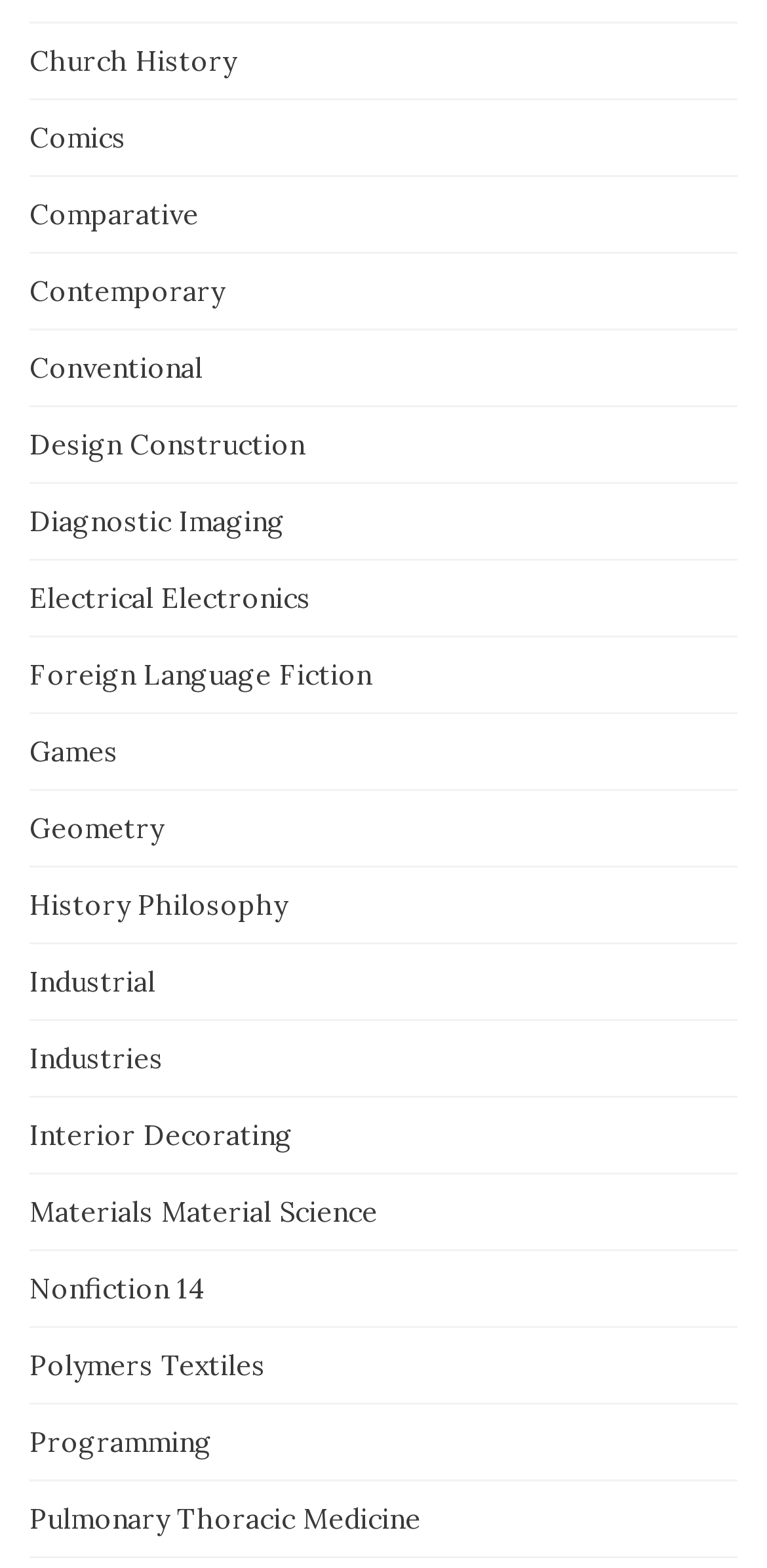Answer in one word or a short phrase: 
What is the category of the link with the highest y2 coordinate?

Pulmonary Thoracic Medicine